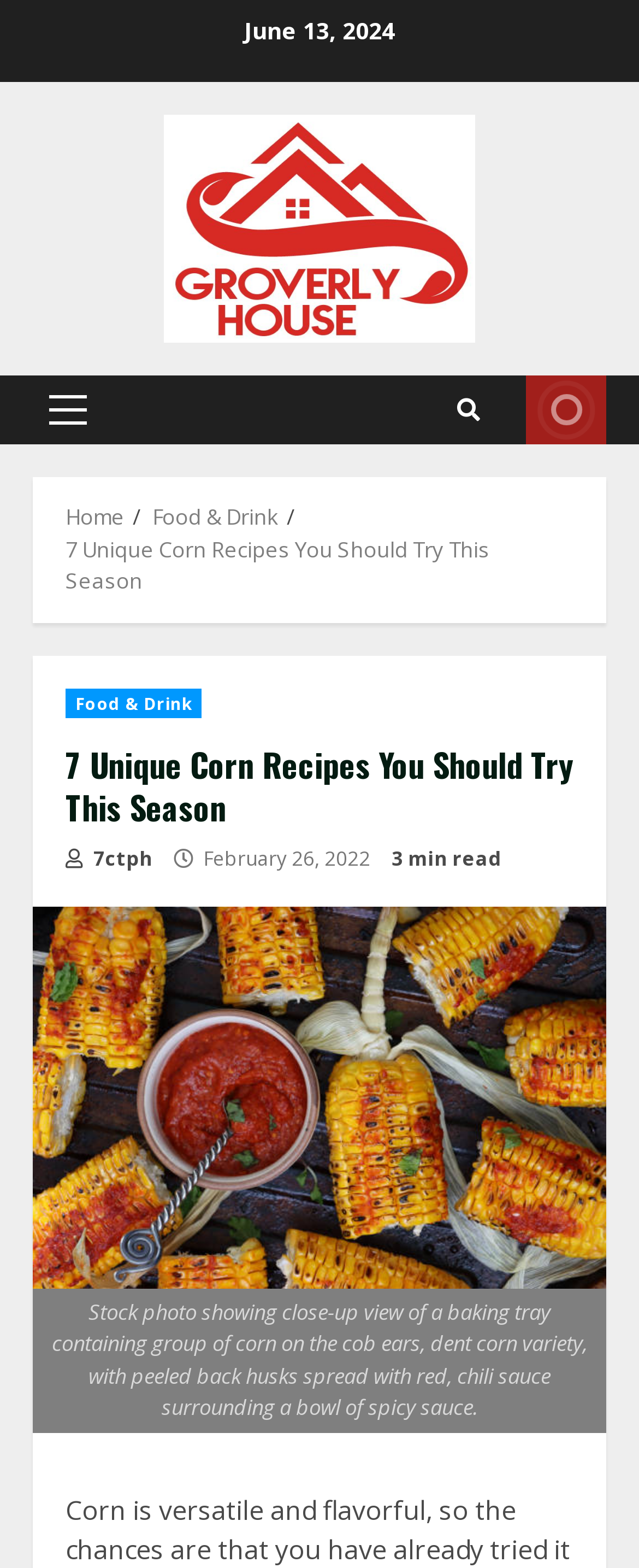Find the bounding box of the web element that fits this description: "Food & Drink".

[0.238, 0.32, 0.436, 0.339]